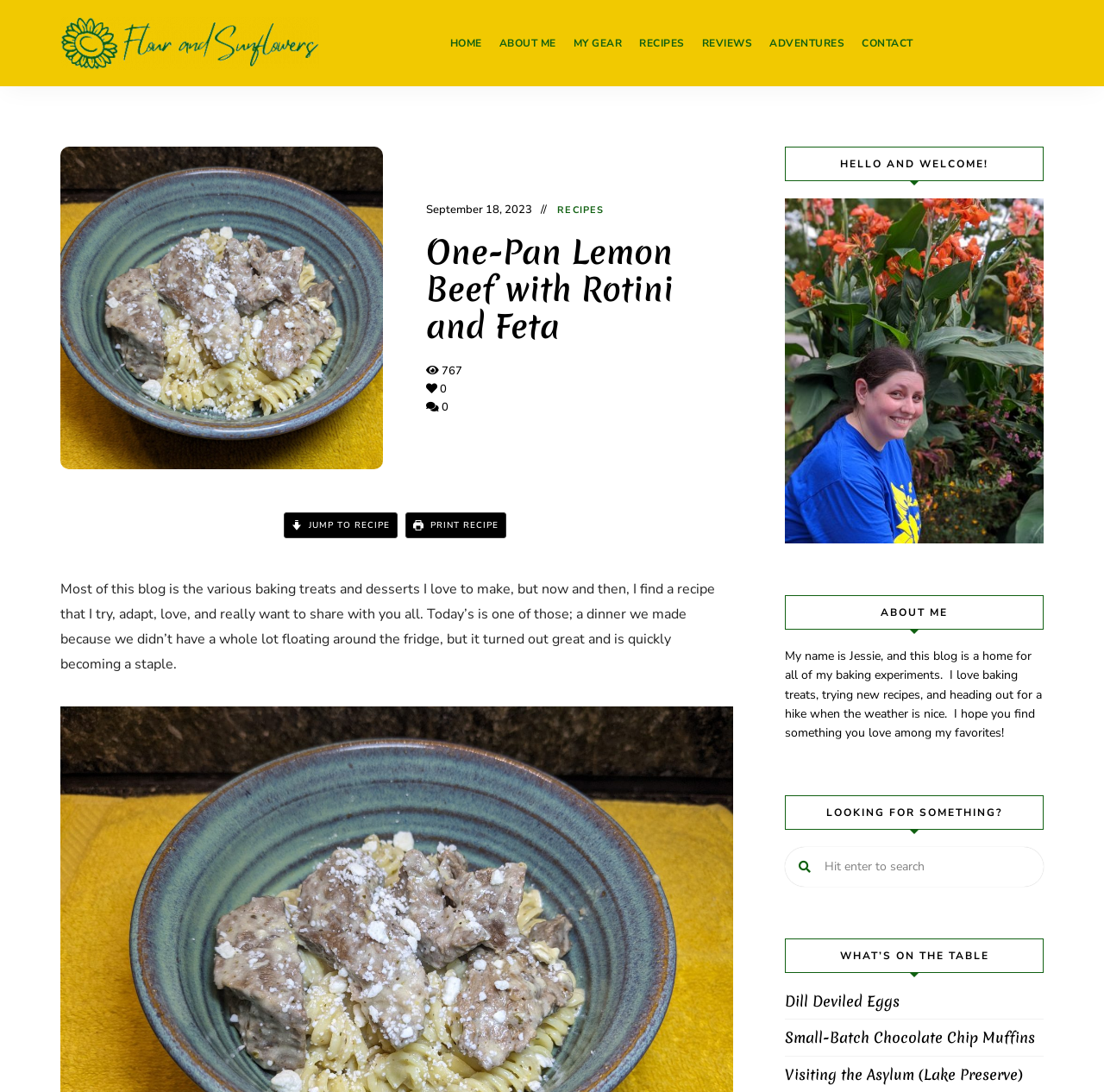Locate the primary headline on the webpage and provide its text.

One-Pan Lemon Beef with Rotini and Feta